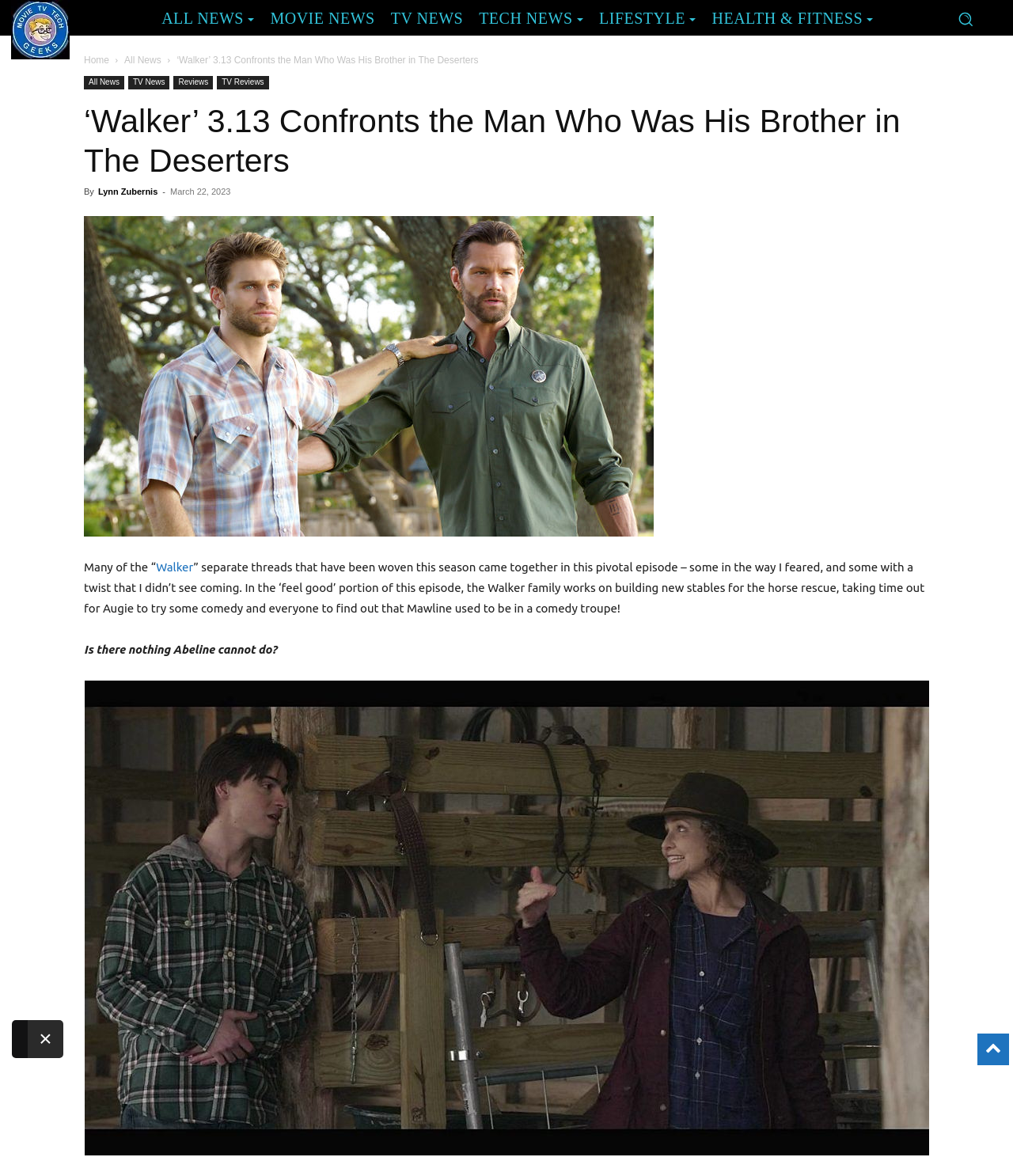Please determine the bounding box coordinates for the element that should be clicked to follow these instructions: "Click on the Movie TV Tech Geeks News Logo".

[0.011, 0.0, 0.069, 0.05]